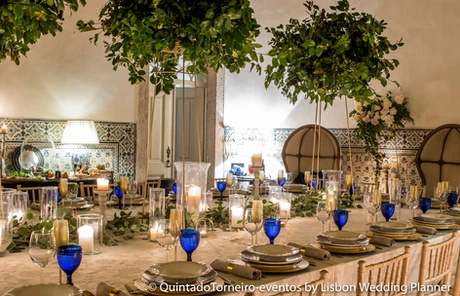Look at the image and write a detailed answer to the question: 
What is the purpose of the candles in the scene?

The candles are placed in elegant glass holders and are intended to illuminate the scene, creating a warm and inviting ambiance for the event.